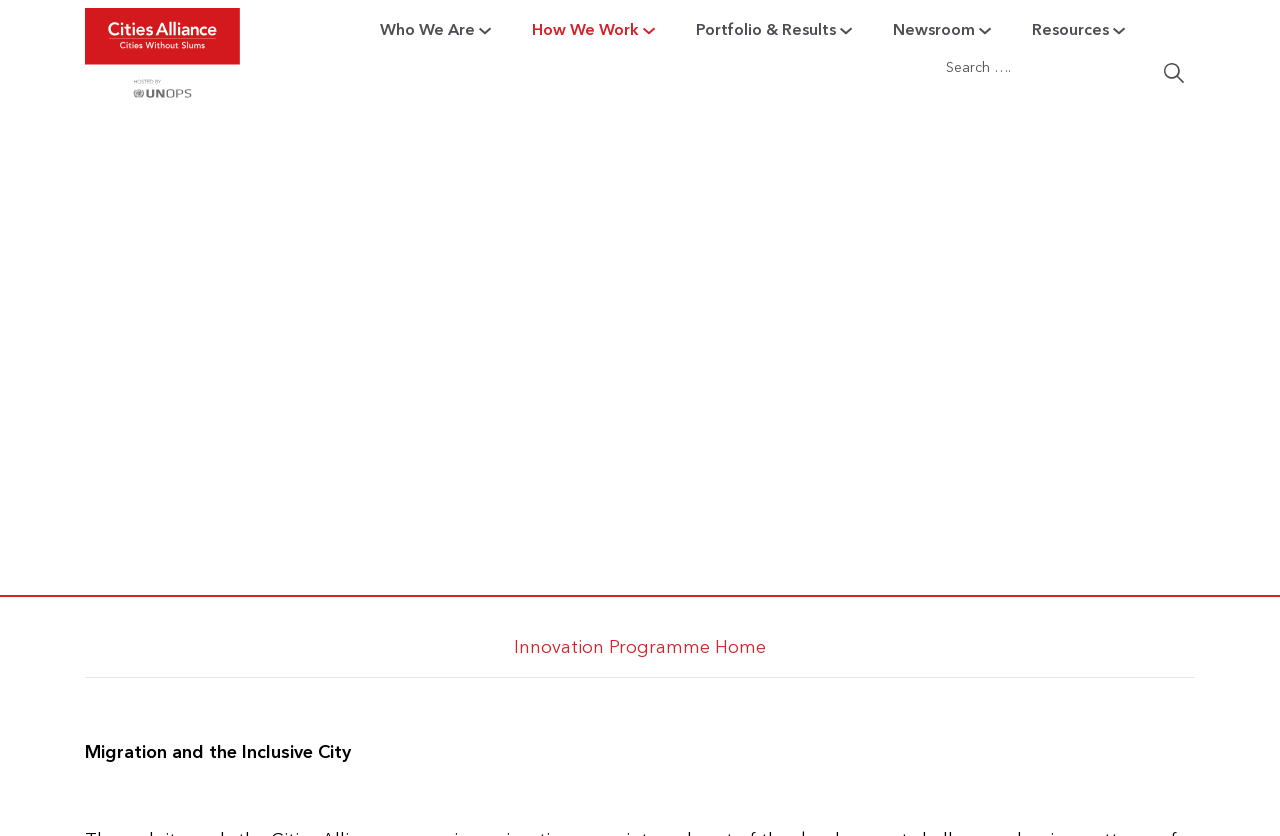Given the element description: "How We Work", predict the bounding box coordinates of this UI element. The coordinates must be four float numbers between 0 and 1, given as [left, top, right, bottom].

[0.067, 0.358, 0.141, 0.384]